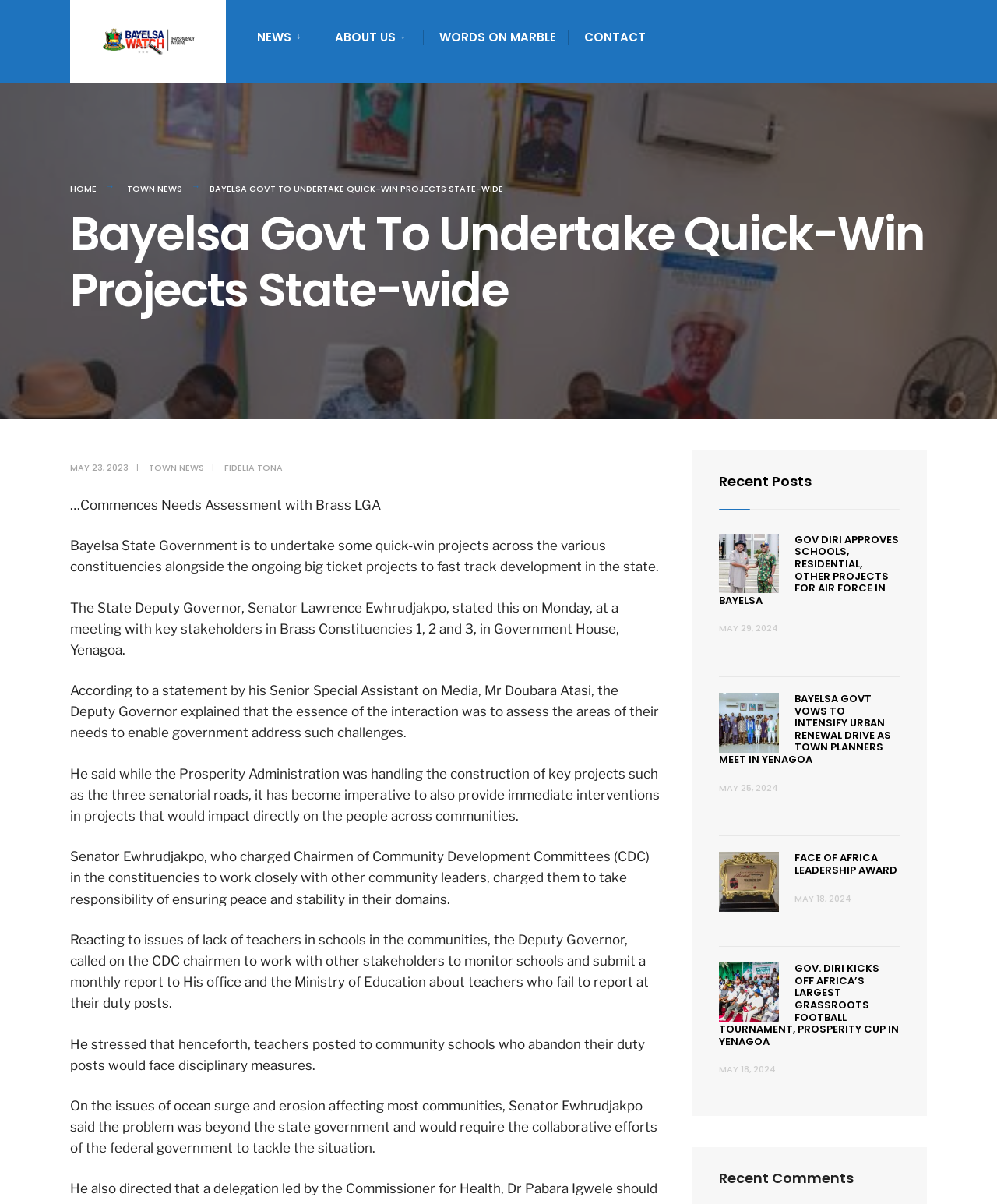Find the bounding box coordinates of the element to click in order to complete the given instruction: "Check the 'Recent Posts'."

[0.721, 0.387, 0.902, 0.424]